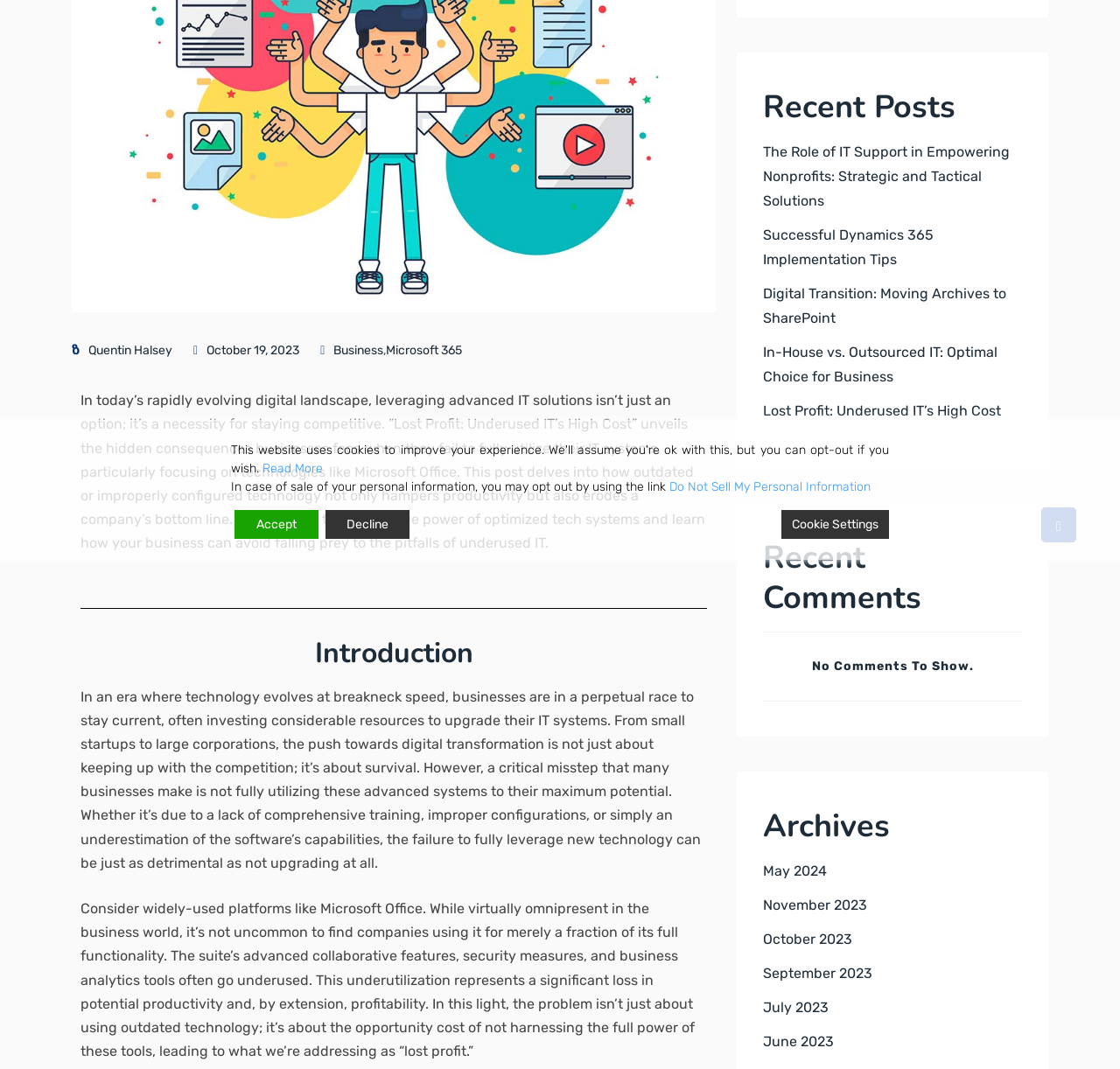Determine the bounding box coordinates for the HTML element described here: "October 19, 2023".

[0.184, 0.321, 0.267, 0.335]